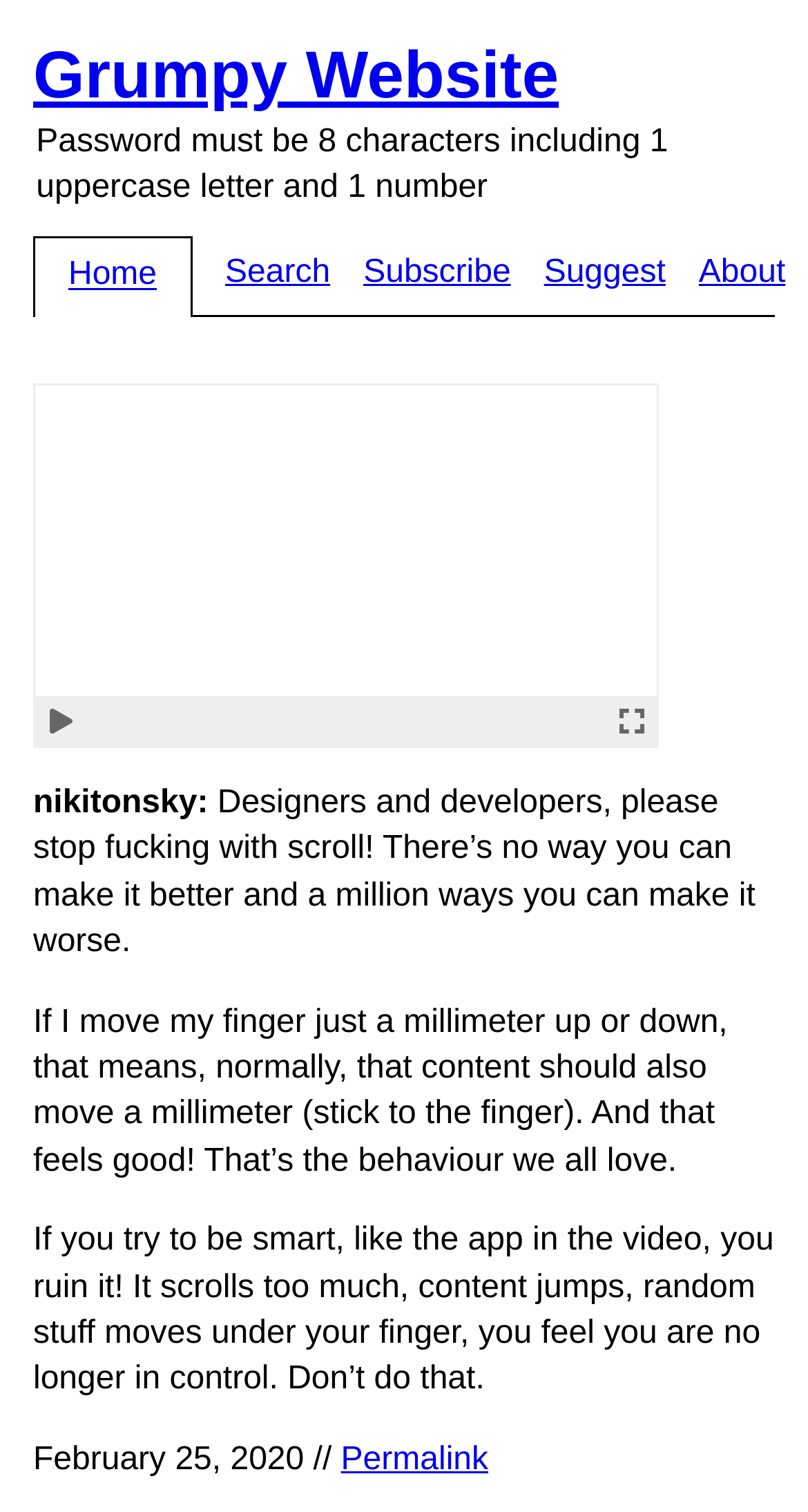What is the author's opinion on scroll behavior?
Provide a short answer using one word or a brief phrase based on the image.

Negative